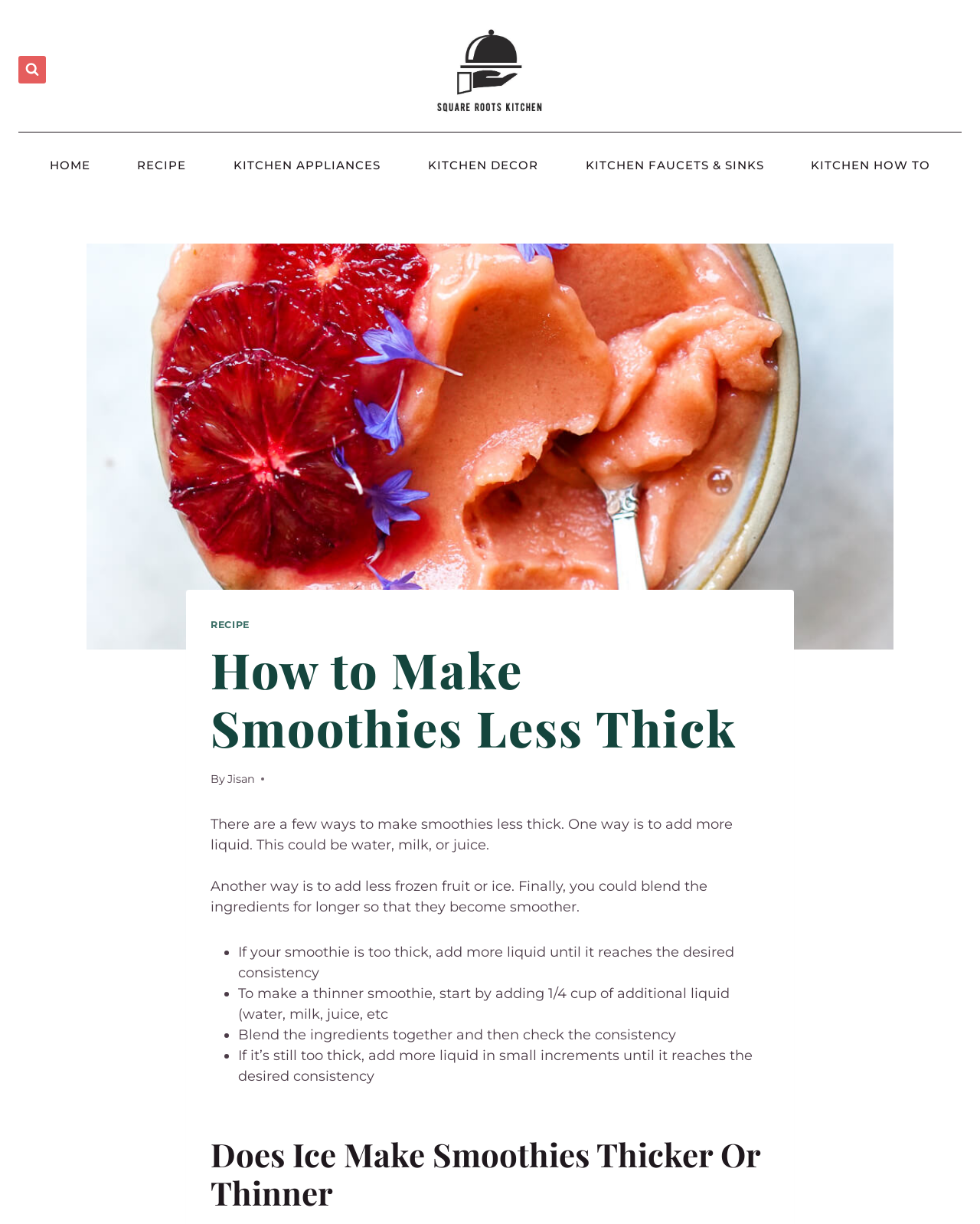Please identify the bounding box coordinates of the element that needs to be clicked to execute the following command: "Get a 'Quick Finance Quote'". Provide the bounding box using four float numbers between 0 and 1, formatted as [left, top, right, bottom].

None